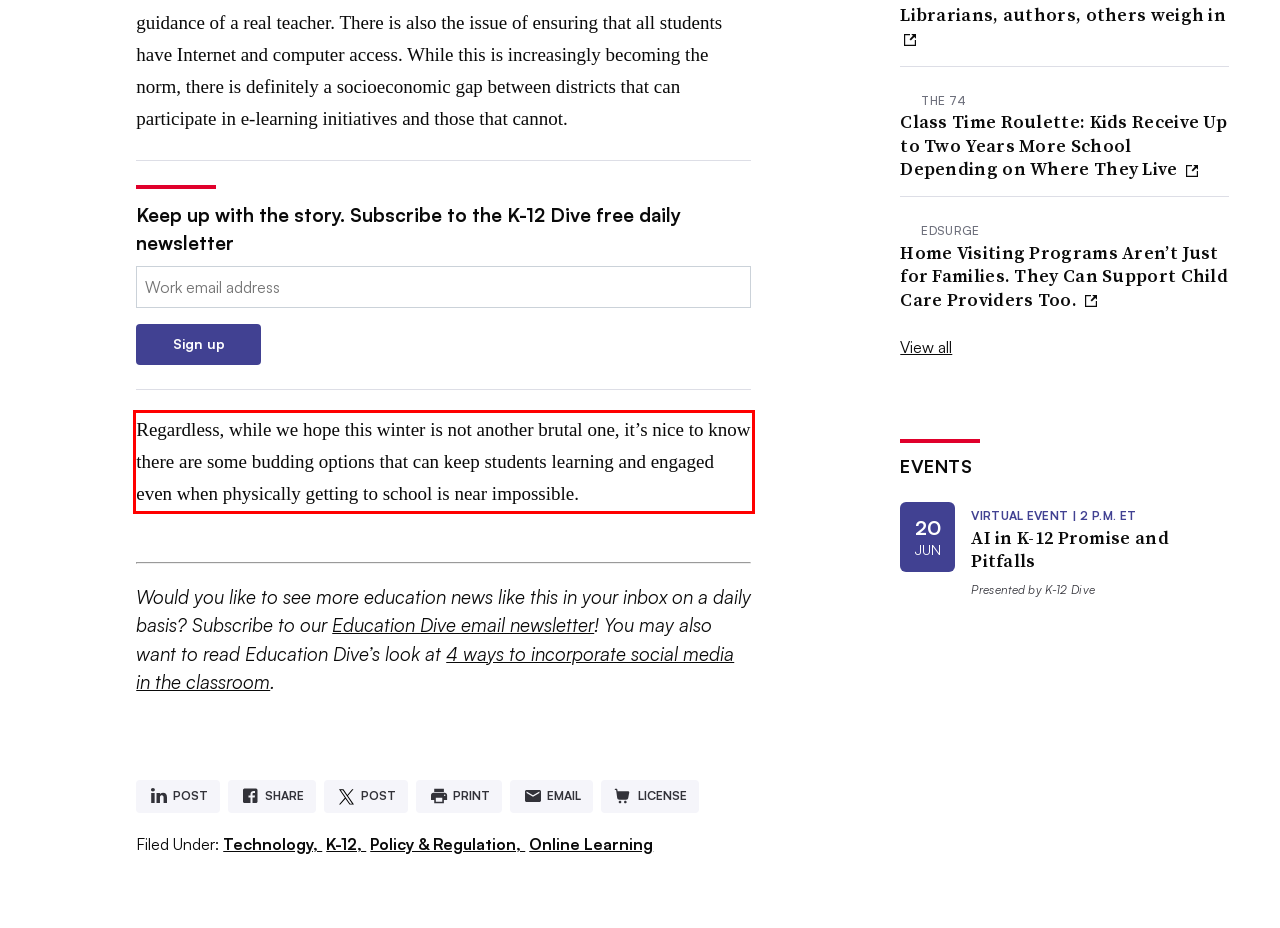You have a screenshot of a webpage, and there is a red bounding box around a UI element. Utilize OCR to extract the text within this red bounding box.

Regardless, while we hope this winter is not another brutal one, it’s nice to know there are some budding options that can keep students learning and engaged even when physically getting to school is near impossible.